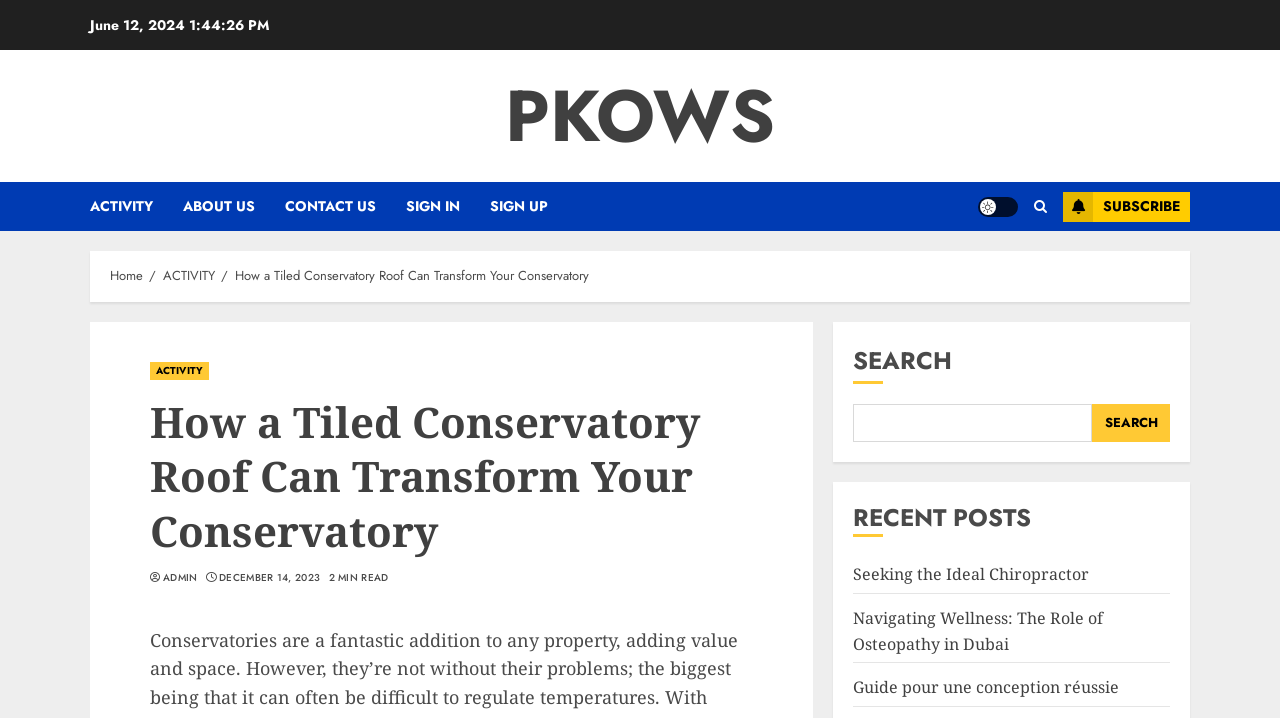Generate a thorough caption that explains the contents of the webpage.

This webpage appears to be a blog or article page, with a focus on a specific topic related to conservatories. At the top left of the page, there is a date "June 12, 2024" displayed. Below this, there are several links to different sections of the website, including "PKOWS", "ACTIVITY", "ABOUT US", "CONTACT US", "SIGN IN", and "SIGN UP". These links are aligned horizontally and take up a significant portion of the top section of the page.

To the right of these links, there is a light/dark mode button, a search icon, and a "SUBSCRIBE" button. Below these elements, there is a navigation bar with breadcrumbs, showing the current page's location within the website's hierarchy. The breadcrumbs include links to "Home", "ACTIVITY", and the current page, "How a Tiled Conservatory Roof Can Transform Your Conservatory".

The main content of the page is divided into two sections. On the left, there is a header section with a heading that matches the page title, "How a Tiled Conservatory Roof Can Transform Your Conservatory". Below this, there are links to "ACTIVITY" and "ADMIN", as well as a date "DECEMBER 14, 2023" and a "2 MIN READ" indicator.

On the right side of the page, there is a search bar with a "SEARCH" label and a search button. Below this, there is a heading "RECENT POSTS" followed by a list of three links to recent articles, including "Seeking the Ideal Chiropractor", "Navigating Wellness: The Role of Osteopathy in Dubai", and "Guide pour une conception réussie".